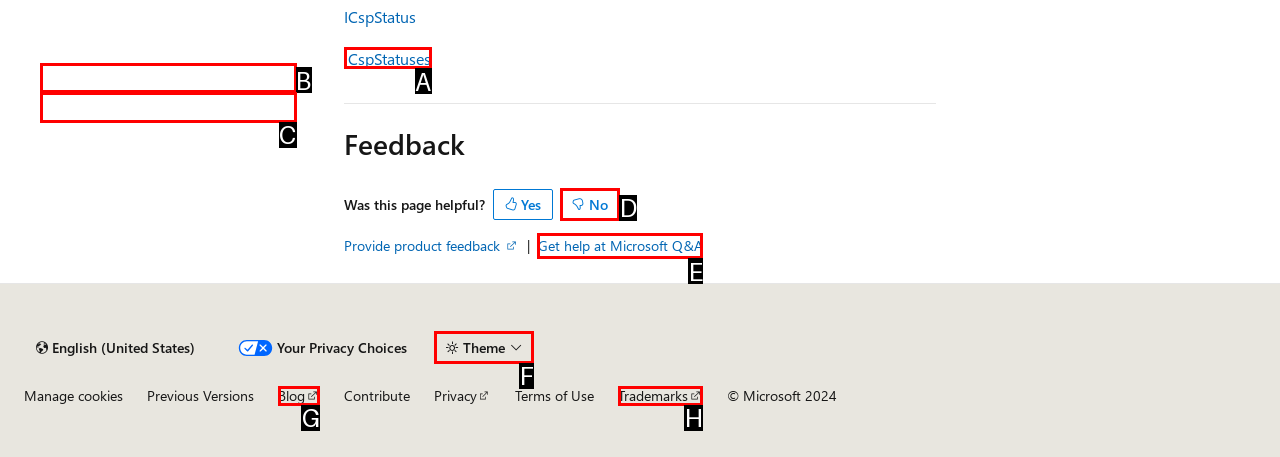Choose the correct UI element to click for this task: Click the 'Home' link Answer using the letter from the given choices.

None